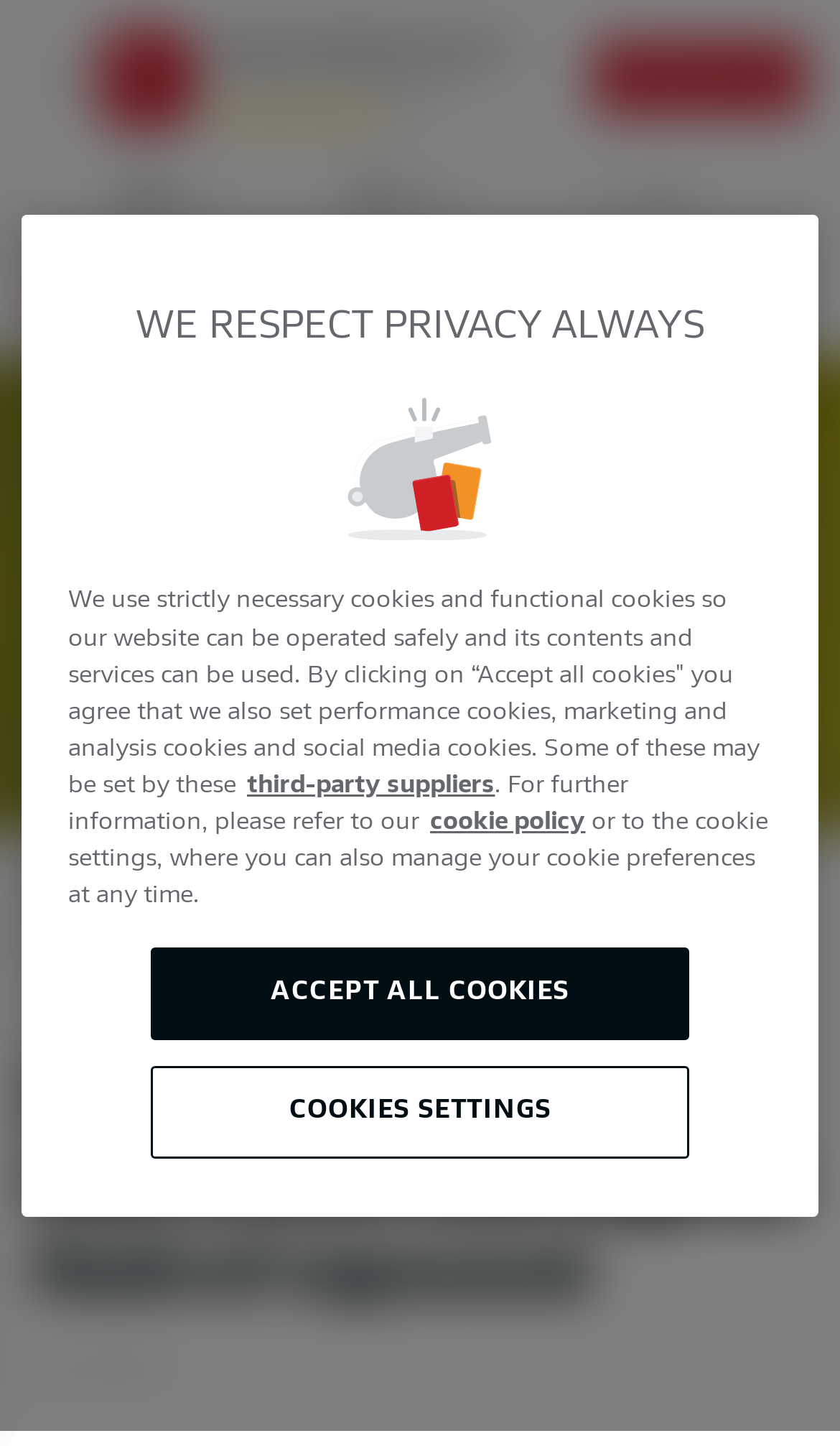Please identify the bounding box coordinates of the clickable area that will allow you to execute the instruction: "Download the official Bundesliga app".

[0.728, 0.048, 0.938, 0.066]